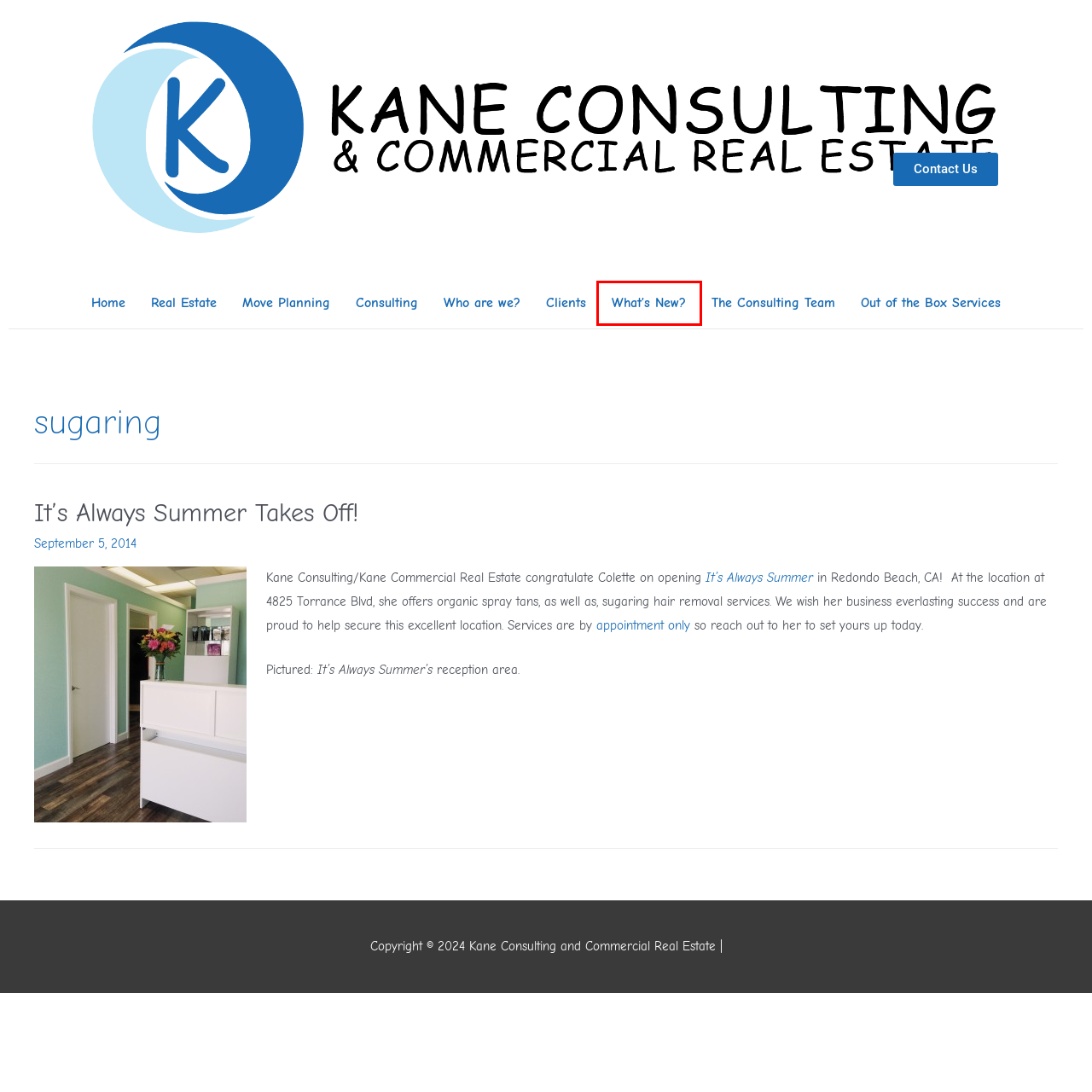Inspect the provided webpage screenshot, concentrating on the element within the red bounding box. Select the description that best represents the new webpage after you click the highlighted element. Here are the candidates:
A. Its Always Summer
B. What’s New? - Kane Consulting and Commercial Real Estate
C. Real Estate Transaction Management | Redondo Beach, CA
D. Move Planning - Kane Consulting and Commercial Real Estate
E. Who are we? - Kane Consulting and Commercial Real Estate
F. Clients - Kane Consulting and Commercial Real Estate
G. Contact Us - Kane Consulting and Commercial Real Estate
H. Reliable Project Management Services | Kane Consulting

B